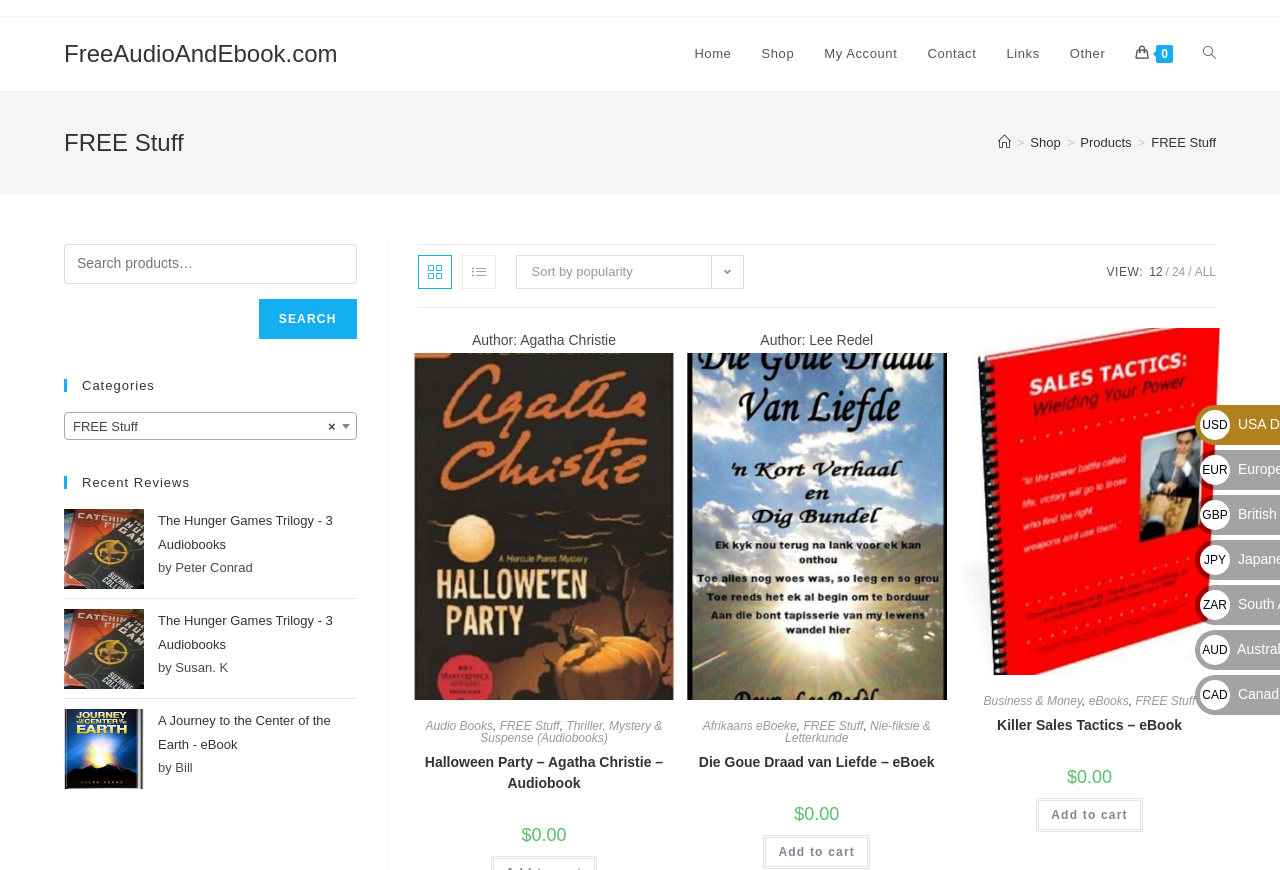Determine the bounding box coordinates (top-left x, top-left y, bottom-right x, bottom-right y) of the UI element described in the following text: Nie-fiksie & Letterkunde

[0.613, 0.826, 0.727, 0.856]